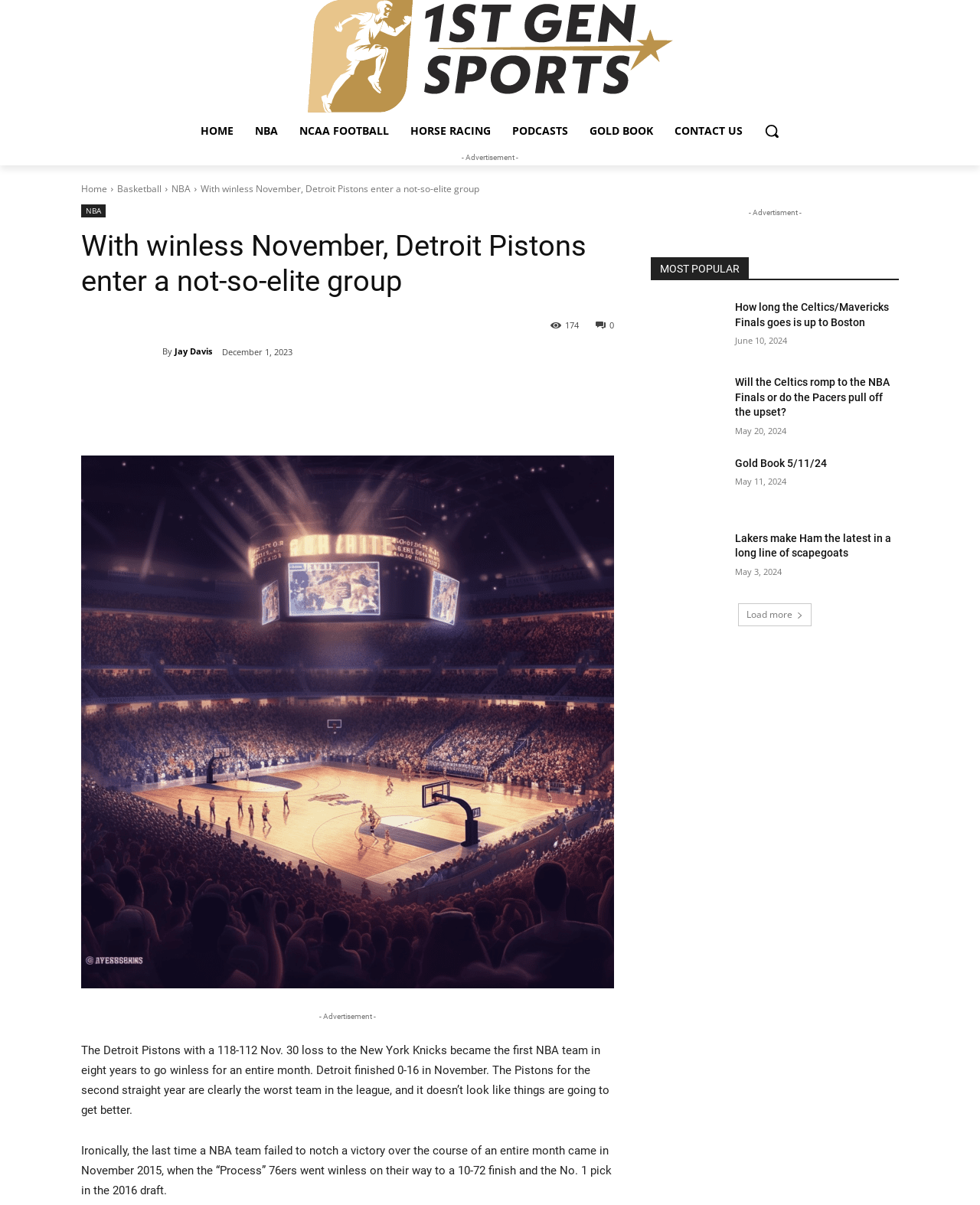Please examine the image and answer the question with a detailed explanation:
What is the author's name of the article?

I found the author's name by looking at the article's byline, which says 'By Jay Davis'.